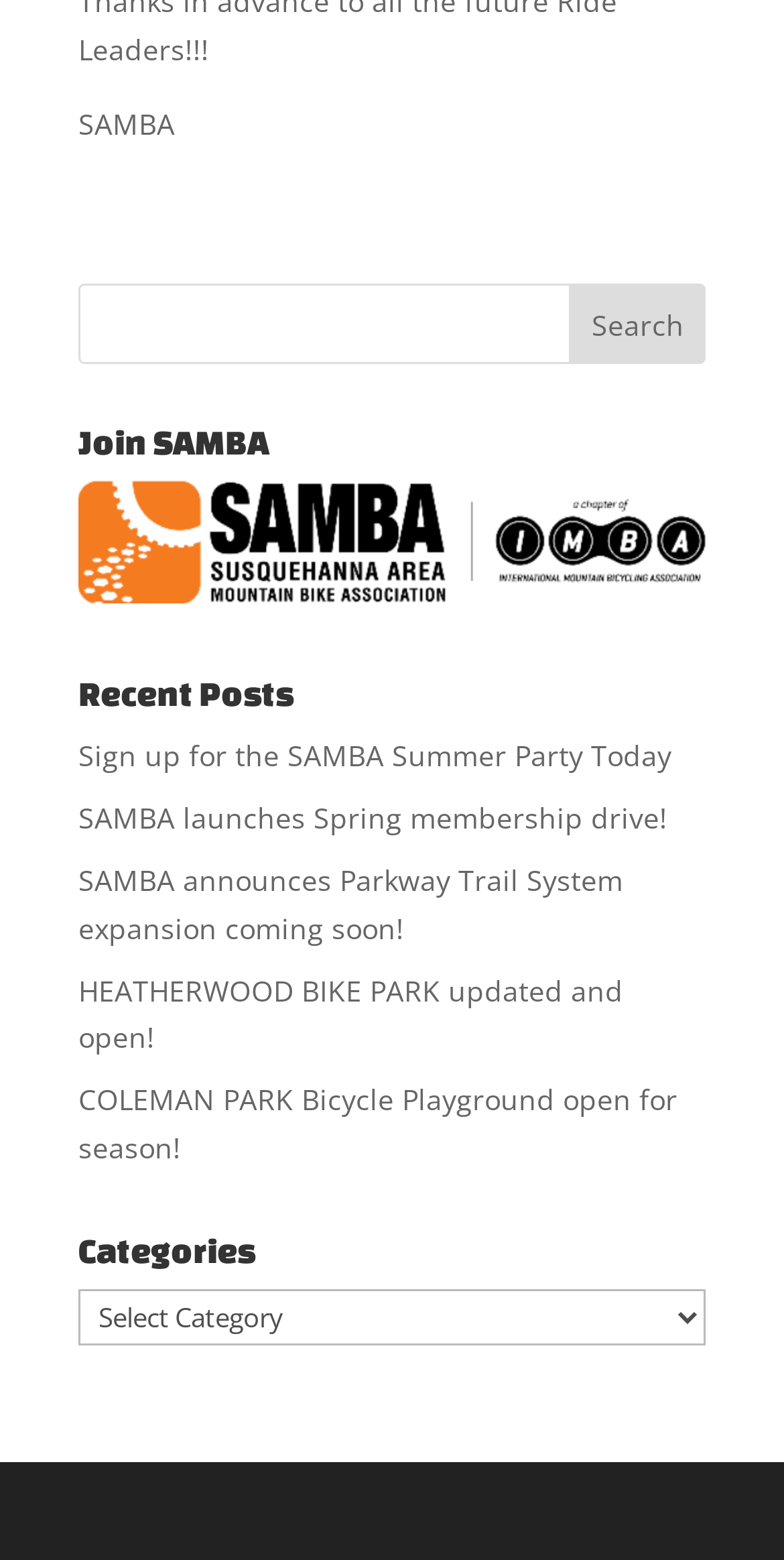What type of content is listed under 'Recent Posts'?
Look at the screenshot and respond with one word or a short phrase.

News articles